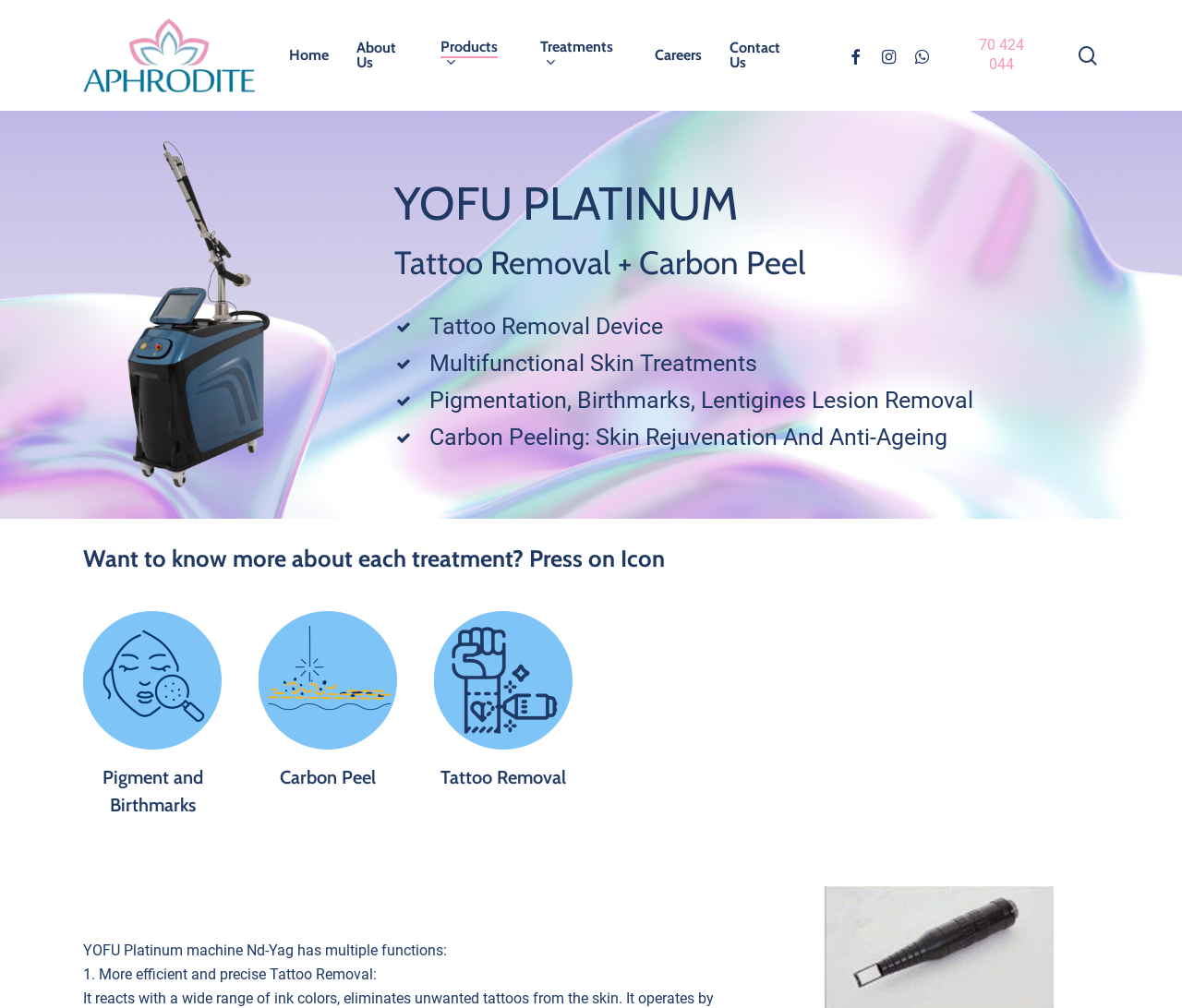What is the purpose of the 'Want to know more about each treatment?' section?
Please use the image to deliver a detailed and complete answer.

By analyzing the heading element with ID 971, I found that the section 'Want to know more about each treatment?' is intended to provide more information about the treatments, as indicated by the text 'Press on Icon'.